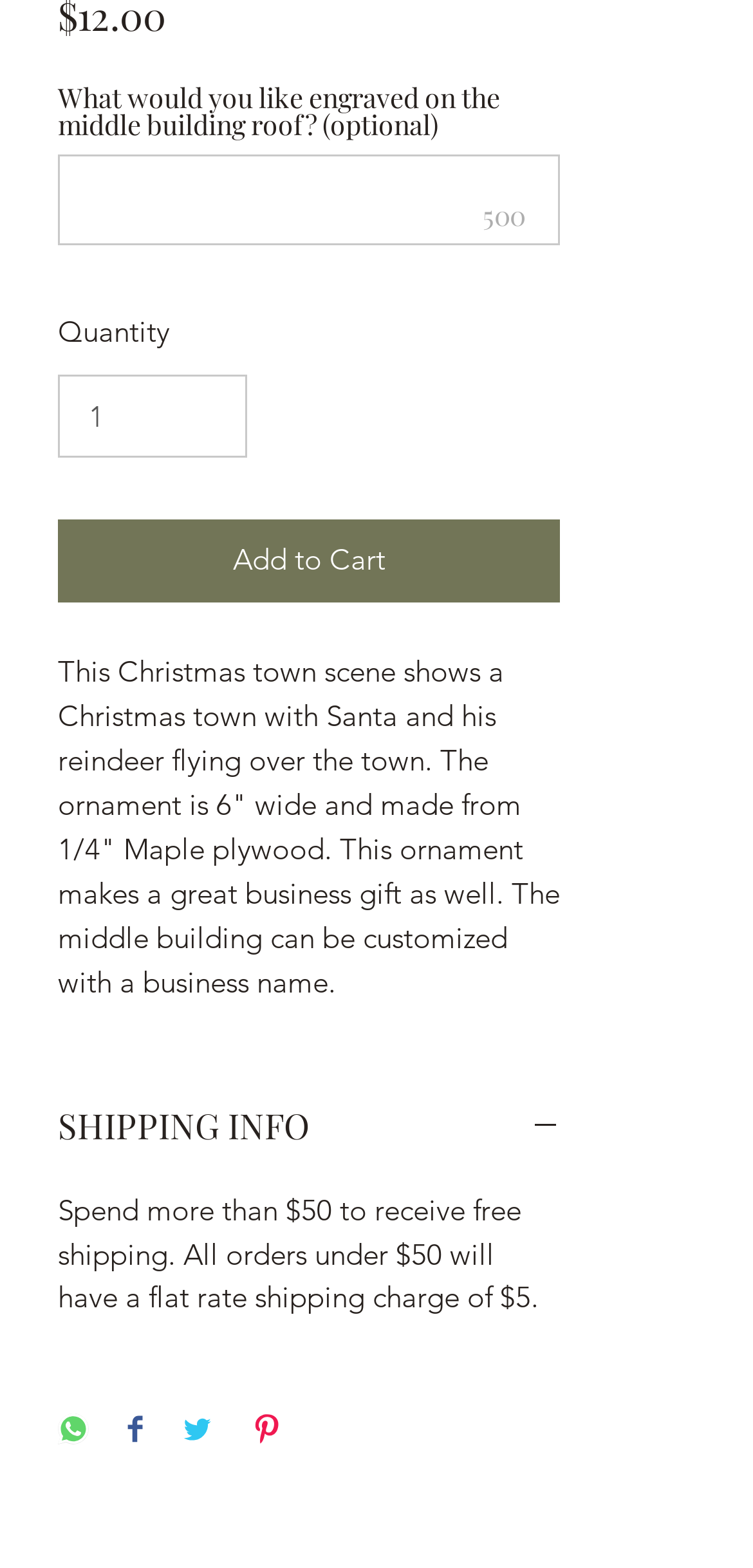Respond concisely with one word or phrase to the following query:
What is the minimum quantity that can be ordered?

1